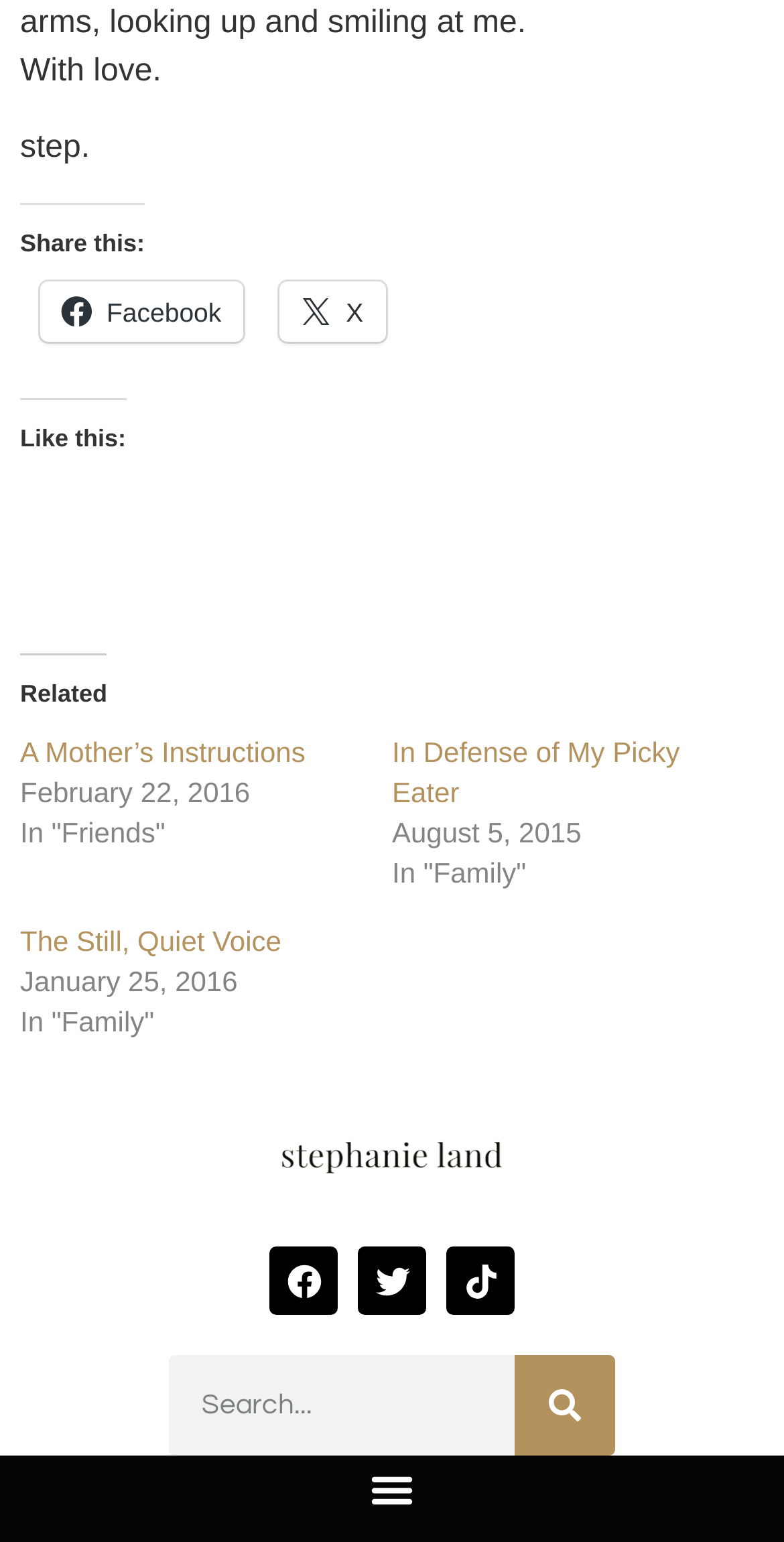Identify the bounding box coordinates of the area you need to click to perform the following instruction: "Like or Reblog".

[0.026, 0.31, 0.974, 0.381]